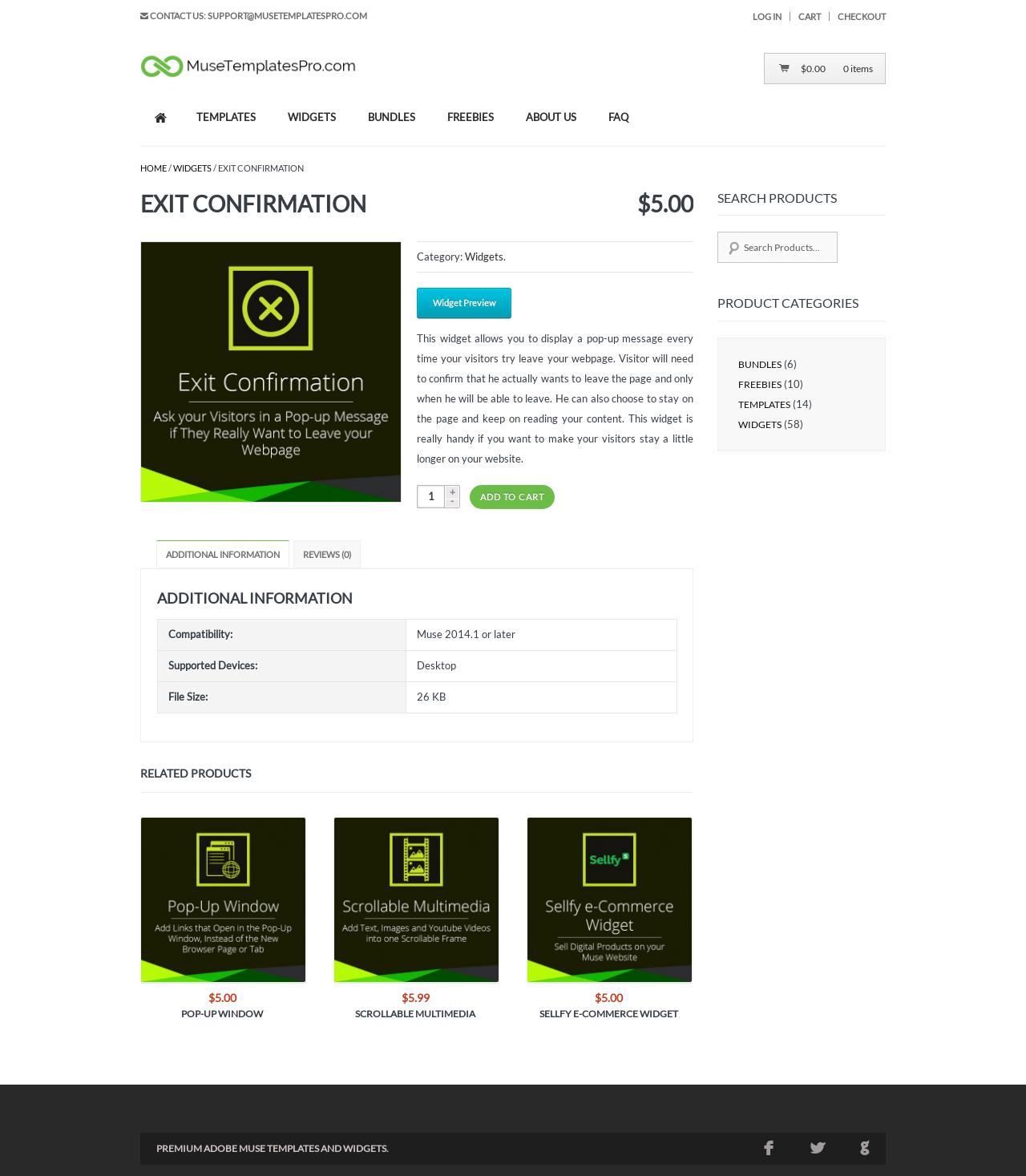Highlight the bounding box coordinates of the element you need to click to perform the following instruction: "Click on the 'Exit Confirmation' widget."

[0.137, 0.205, 0.39, 0.43]